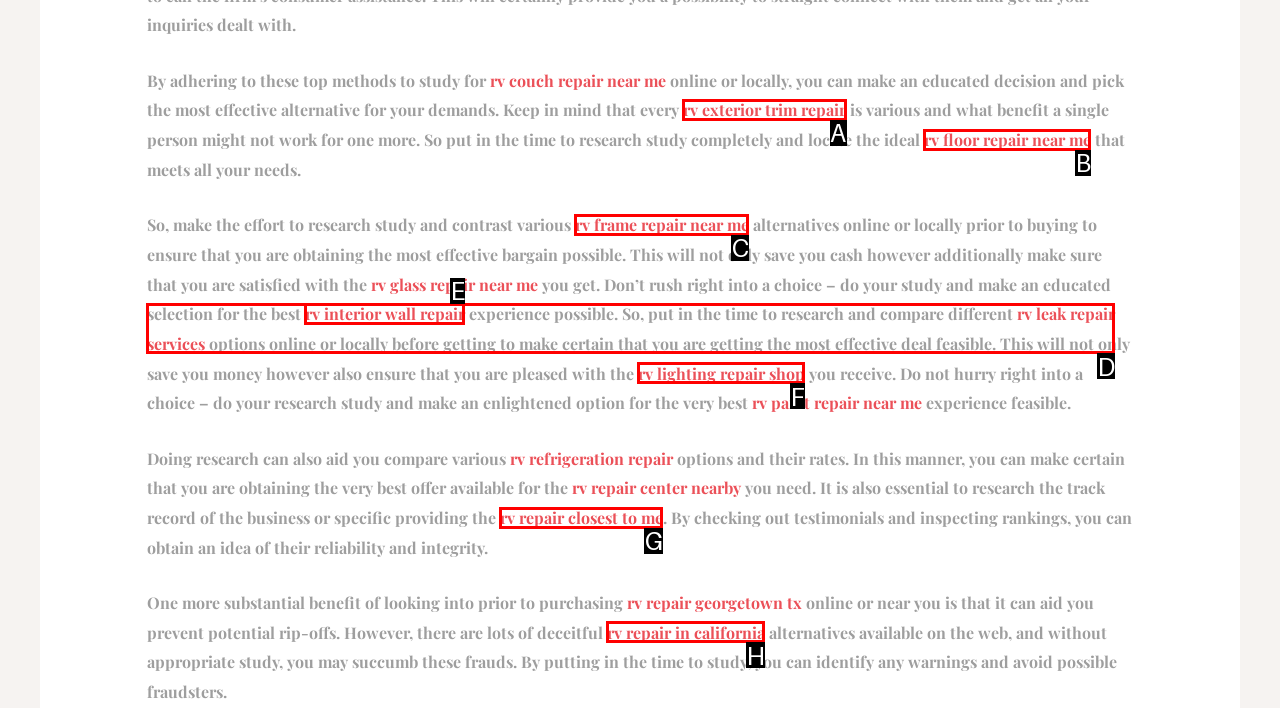Indicate the HTML element to be clicked to accomplish this task: Click the link to rv exterior trim repair Respond using the letter of the correct option.

A